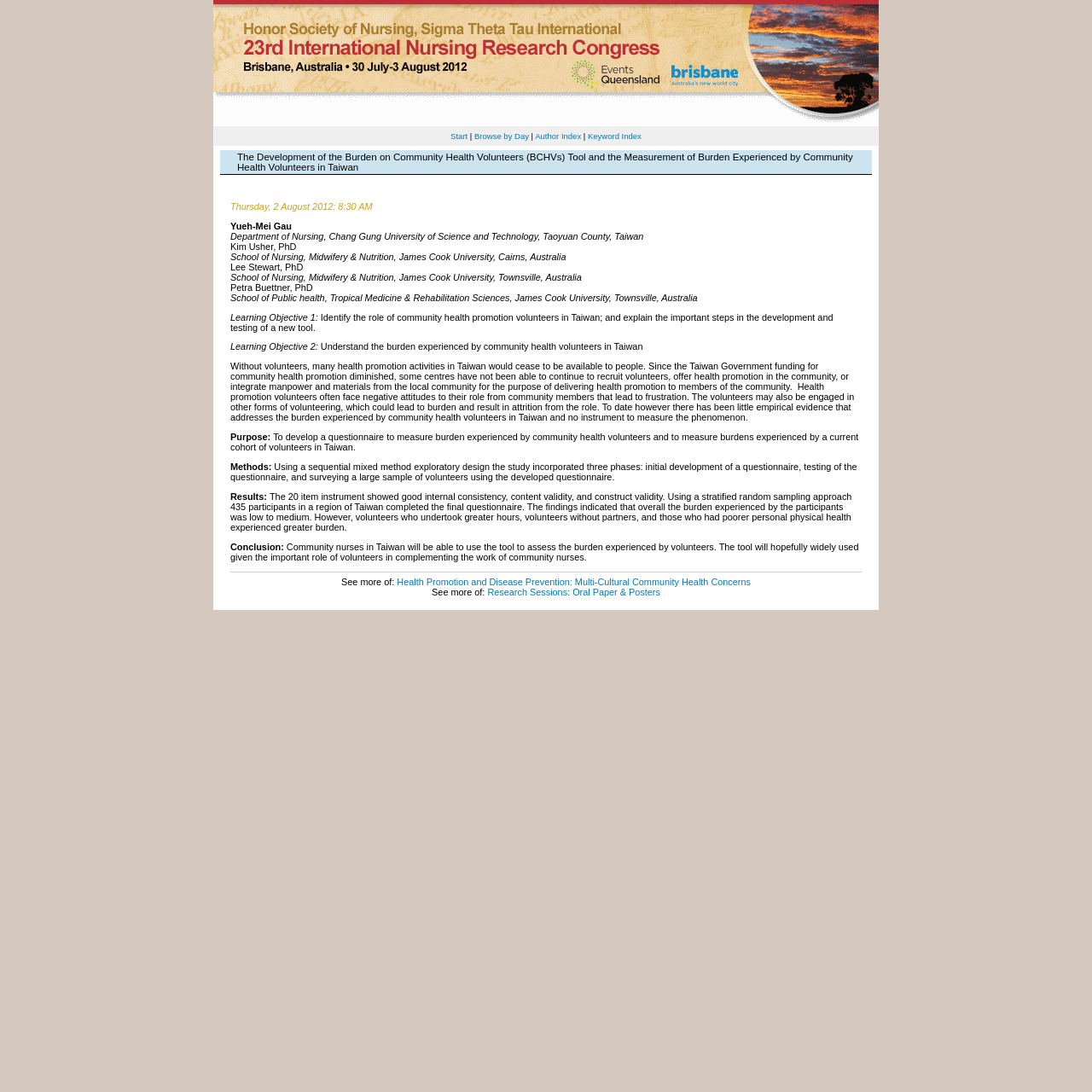What is the role of community health promotion volunteers in Taiwan?
Please provide a comprehensive answer based on the details in the screenshot.

The role of community health promotion volunteers in Taiwan can be inferred from the StaticText element with bounding box coordinates [0.211, 0.331, 0.782, 0.387]. It is mentioned that 'Without volunteers, many health promotion activities in Taiwan would cease to be available to people... Health promotion volunteers often face negative attitudes to their role from community members that lead to frustration'.